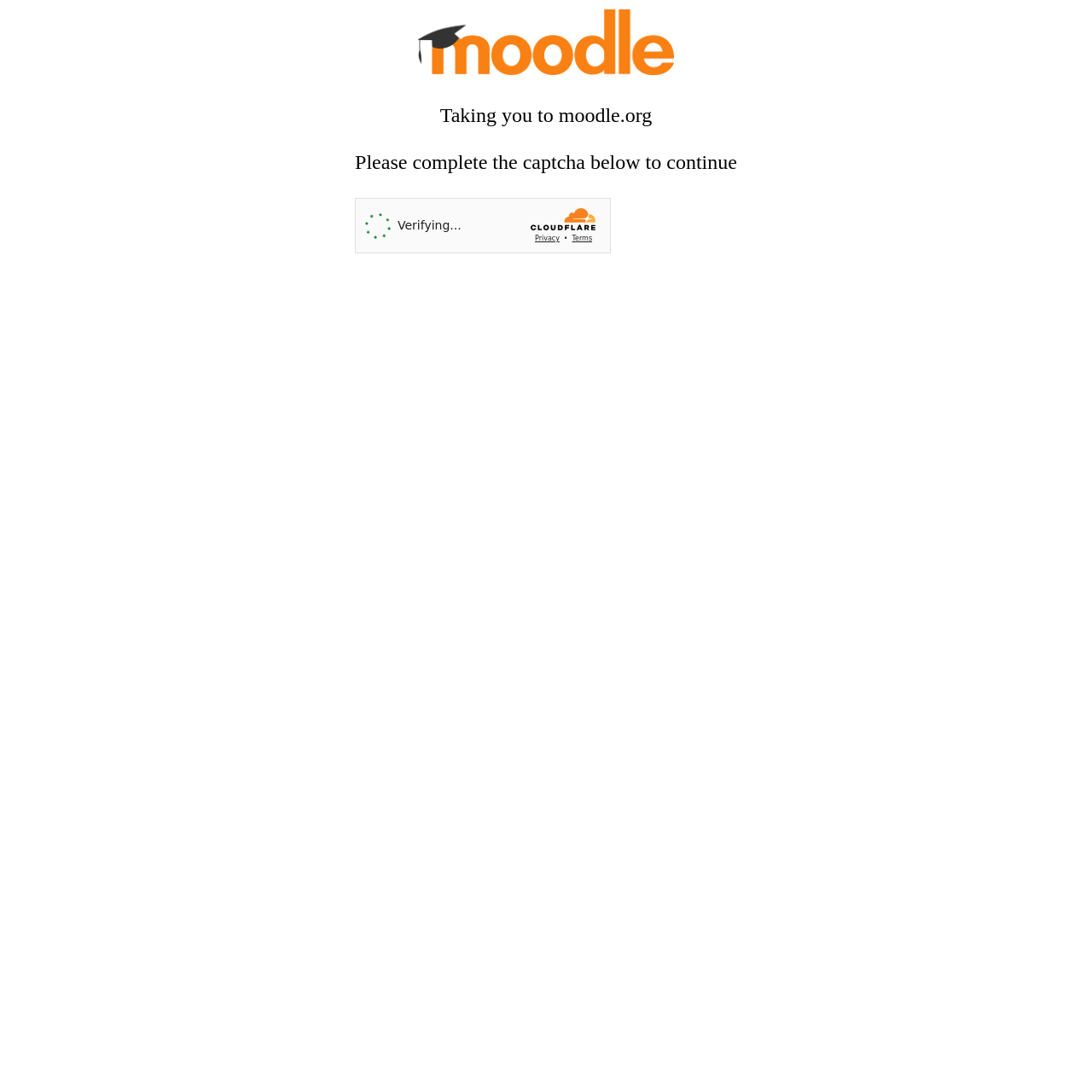Summarize the webpage with a detailed and informative caption.

The webpage is titled "Moodle challenge" and appears to be a security challenge page. At the top center of the page, there is a table containing an error message. Within this table, there are four rows. The first row contains a grid cell with the Moodle logo, which is an image. Below the logo, there is a row with a grid cell displaying the text "Taking you to moodle.org". 

The third row has a grid cell with a message instructing the user to complete a captcha to continue. Directly below this message, there is a fourth row with a grid cell containing a Cloudflare security challenge widget. This widget is embedded within an iframe and takes up a significant portion of the page, spanning from the center to the right side.